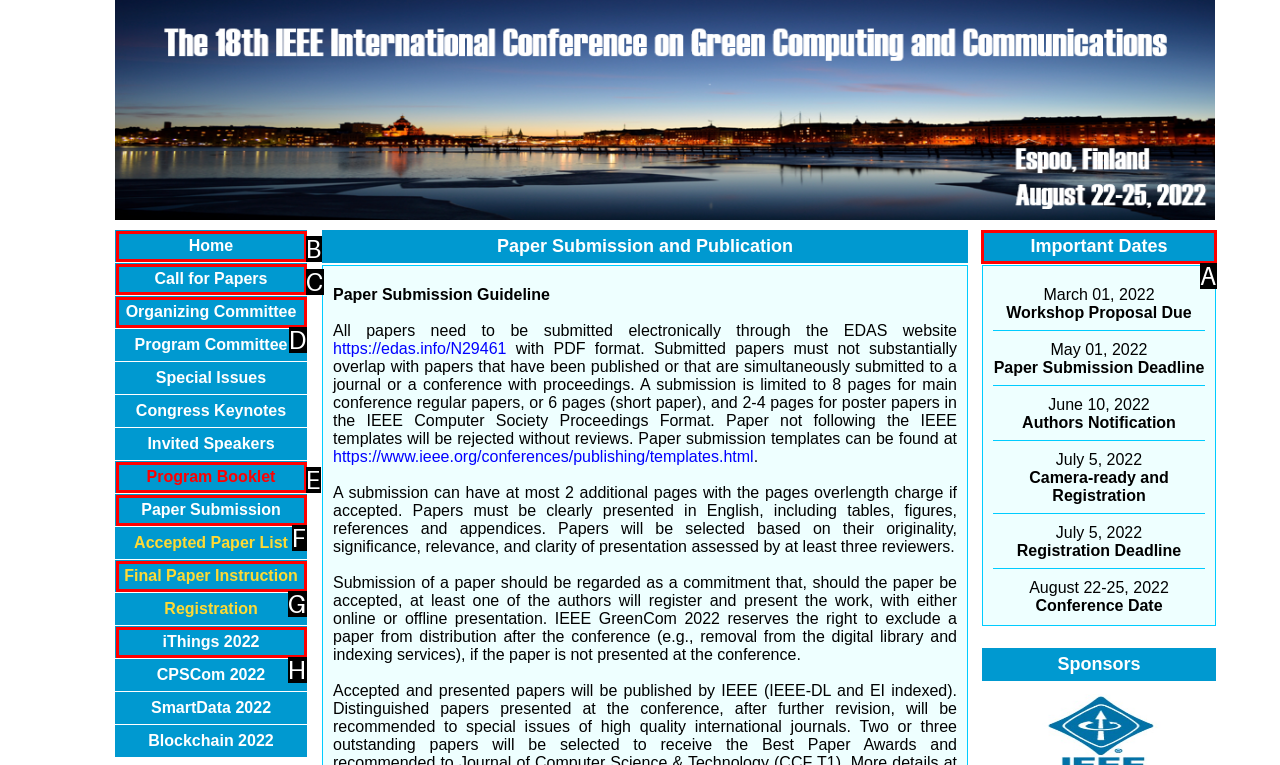Select the HTML element that should be clicked to accomplish the task: View the 'Important Dates' table Reply with the corresponding letter of the option.

A